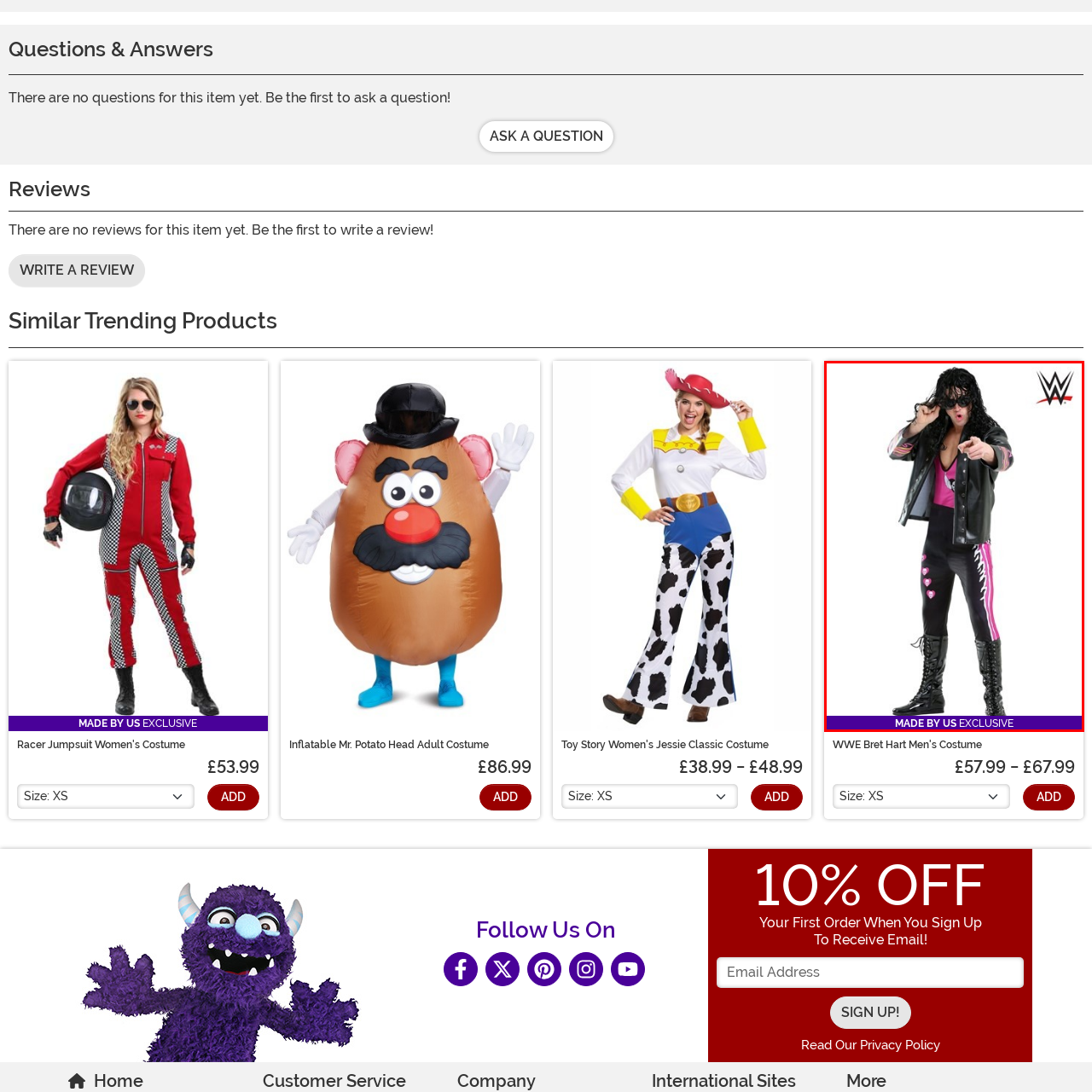What is the color of the man's boots?
Please examine the image highlighted within the red bounding box and respond to the question using a single word or phrase based on the image.

Black